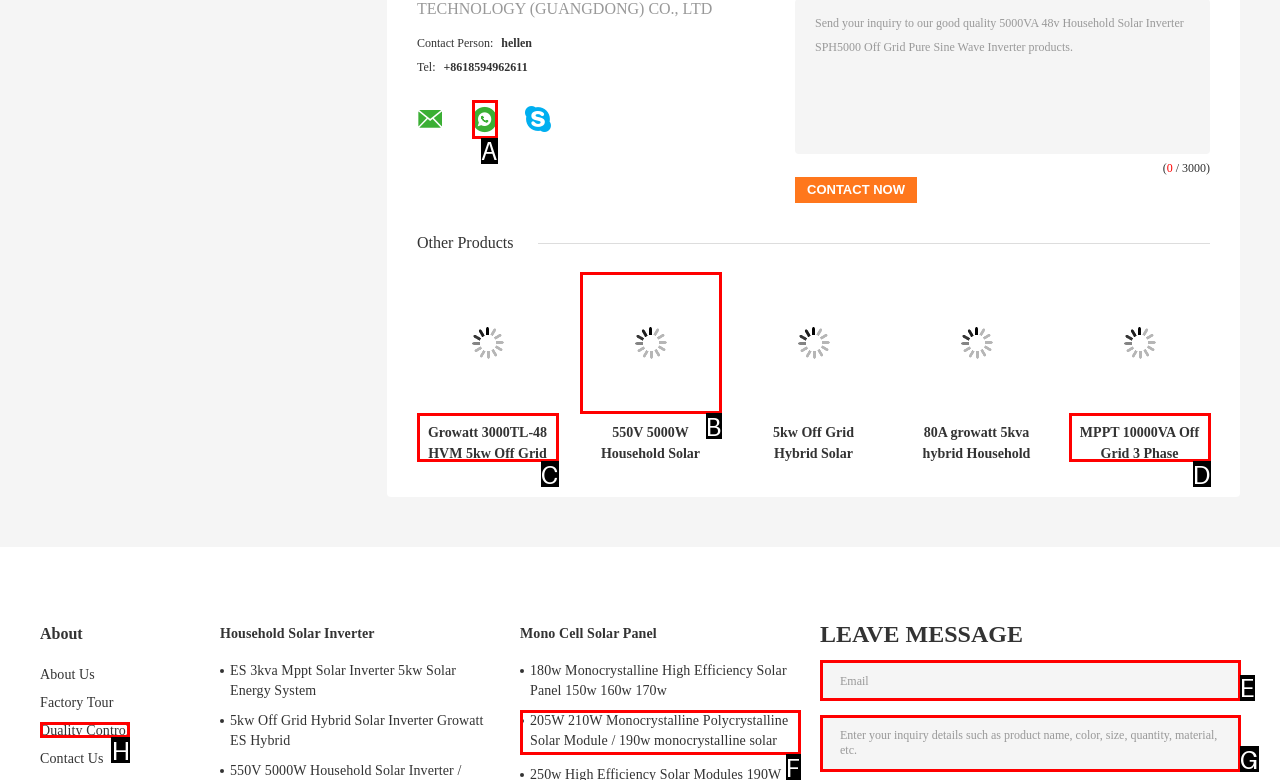Please indicate which HTML element to click in order to fulfill the following task: Enter email address in the input field Respond with the letter of the chosen option.

E